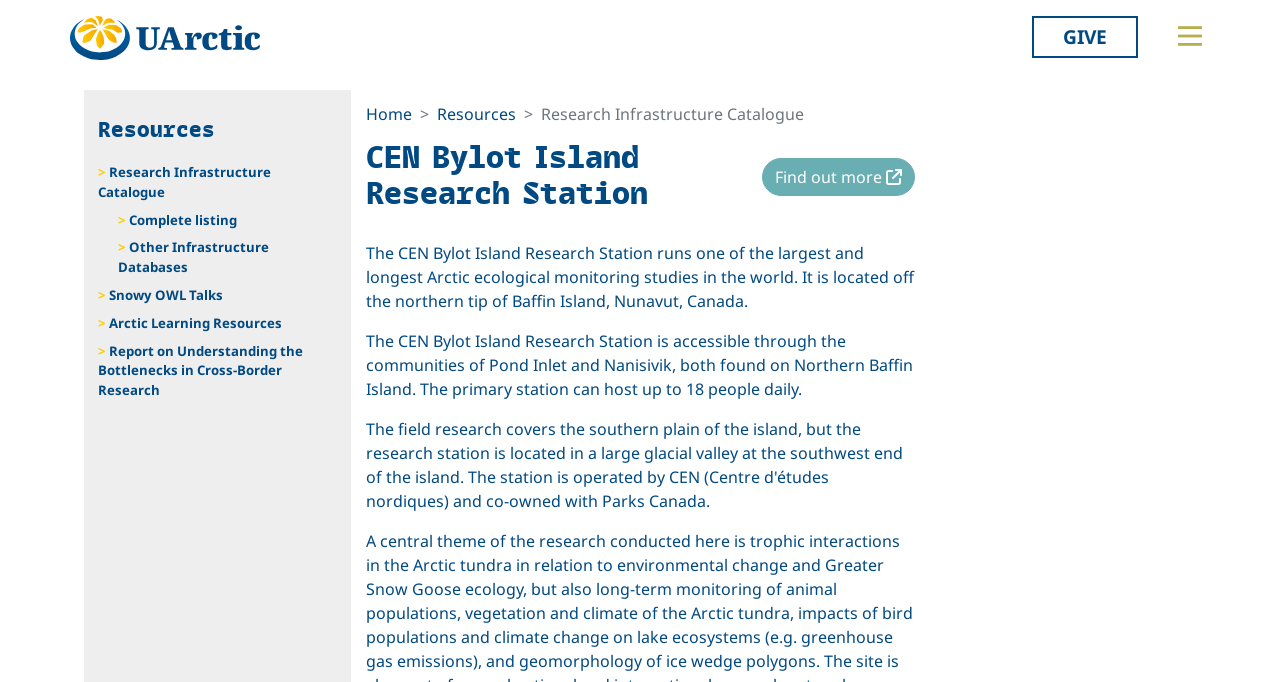What is the name of the research station?
Please provide a single word or phrase as the answer based on the screenshot.

CEN Bylot Island Research Station